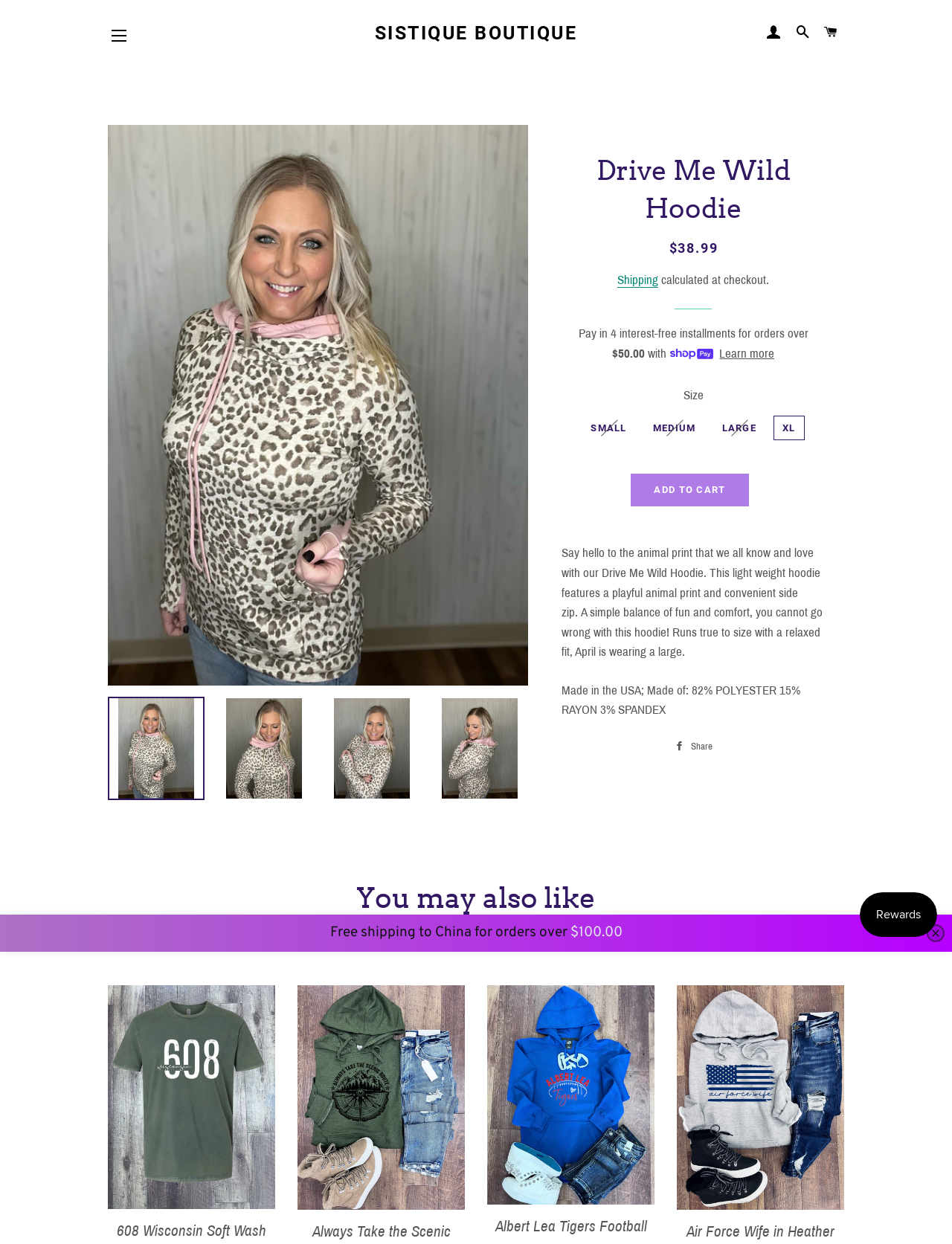Utilize the information from the image to answer the question in detail:
What is the name of the hoodie?

The name of the hoodie can be found in the heading element with the text 'Drive Me Wild Hoodie' and also in the image description 'Load image into Gallery viewer, Drive Me Wild Hoodie'.